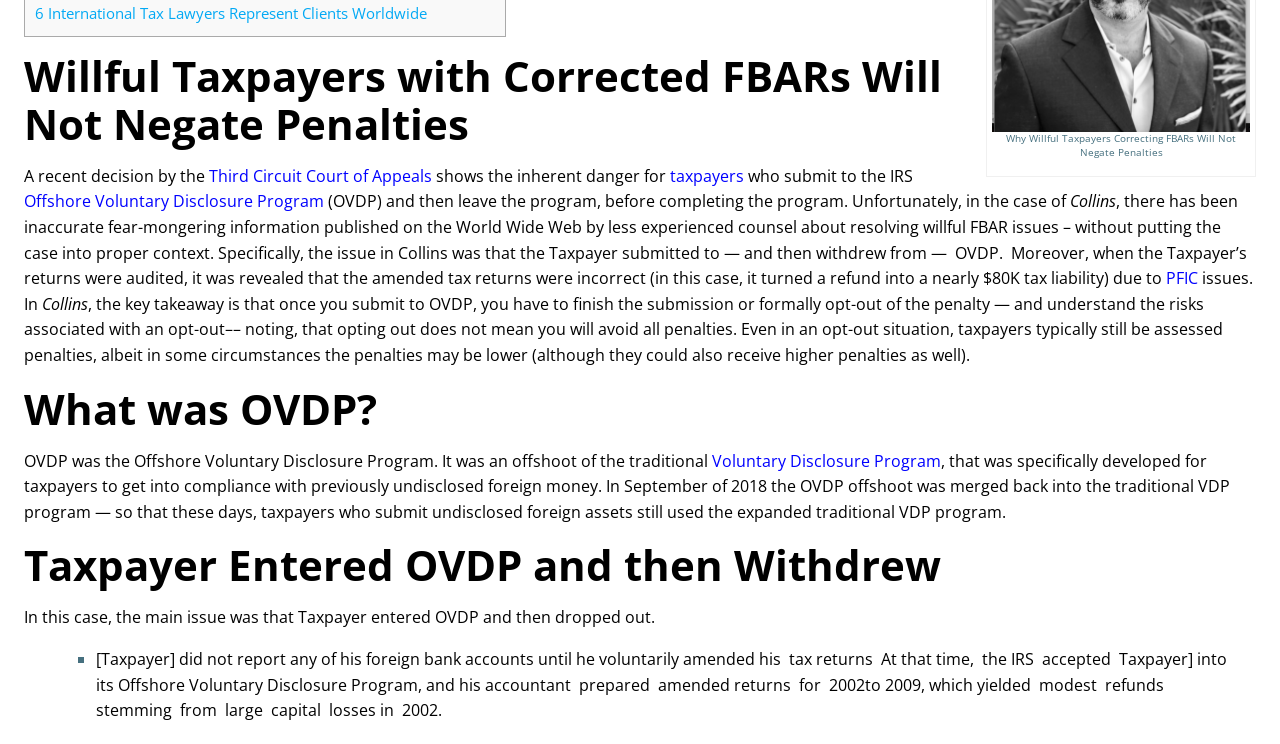Calculate the bounding box coordinates of the UI element given the description: "Offshore Voluntary Disclosure Program".

[0.019, 0.256, 0.253, 0.286]